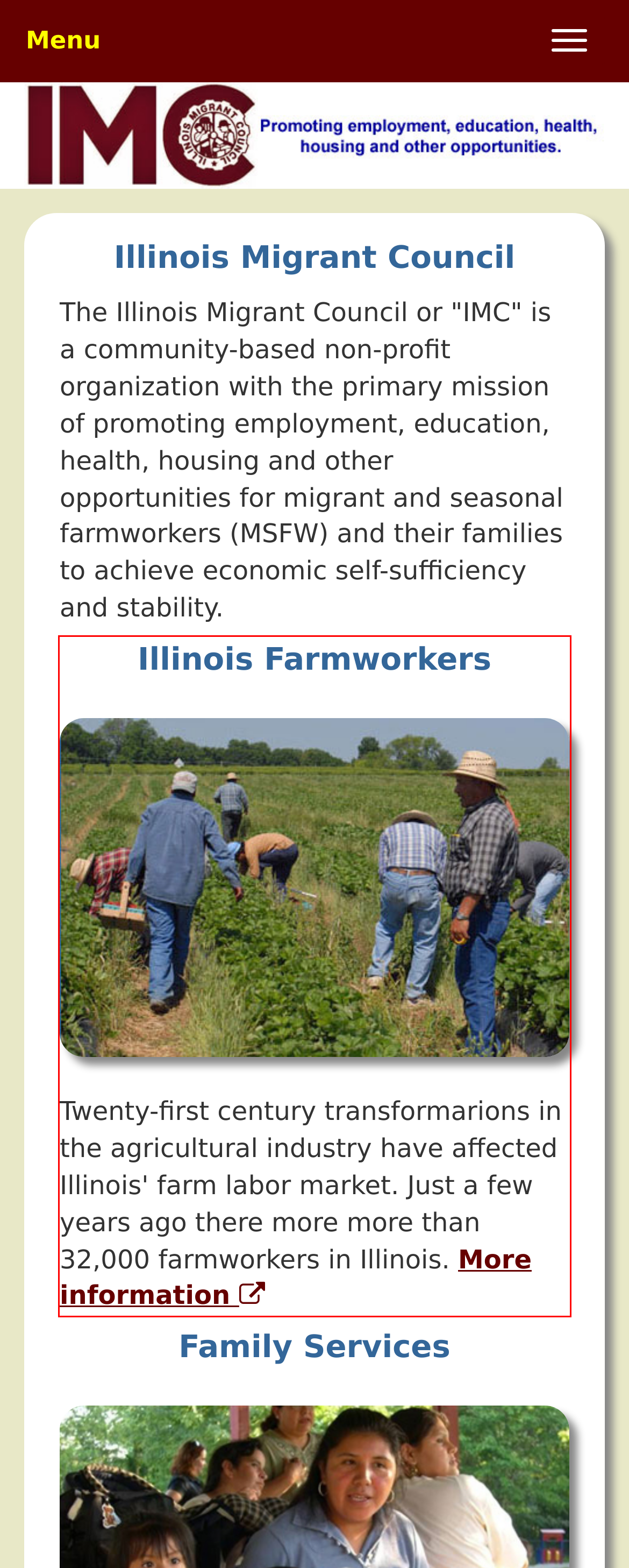From the given screenshot of a webpage, identify the red bounding box and extract the text content within it.

Illinois Farmworkers Twenty-first century transformarions in the agricultural industry have affected Illinois' farm labor market. Just a few years ago there more more than 32,000 farmworkers in Illinois. More information